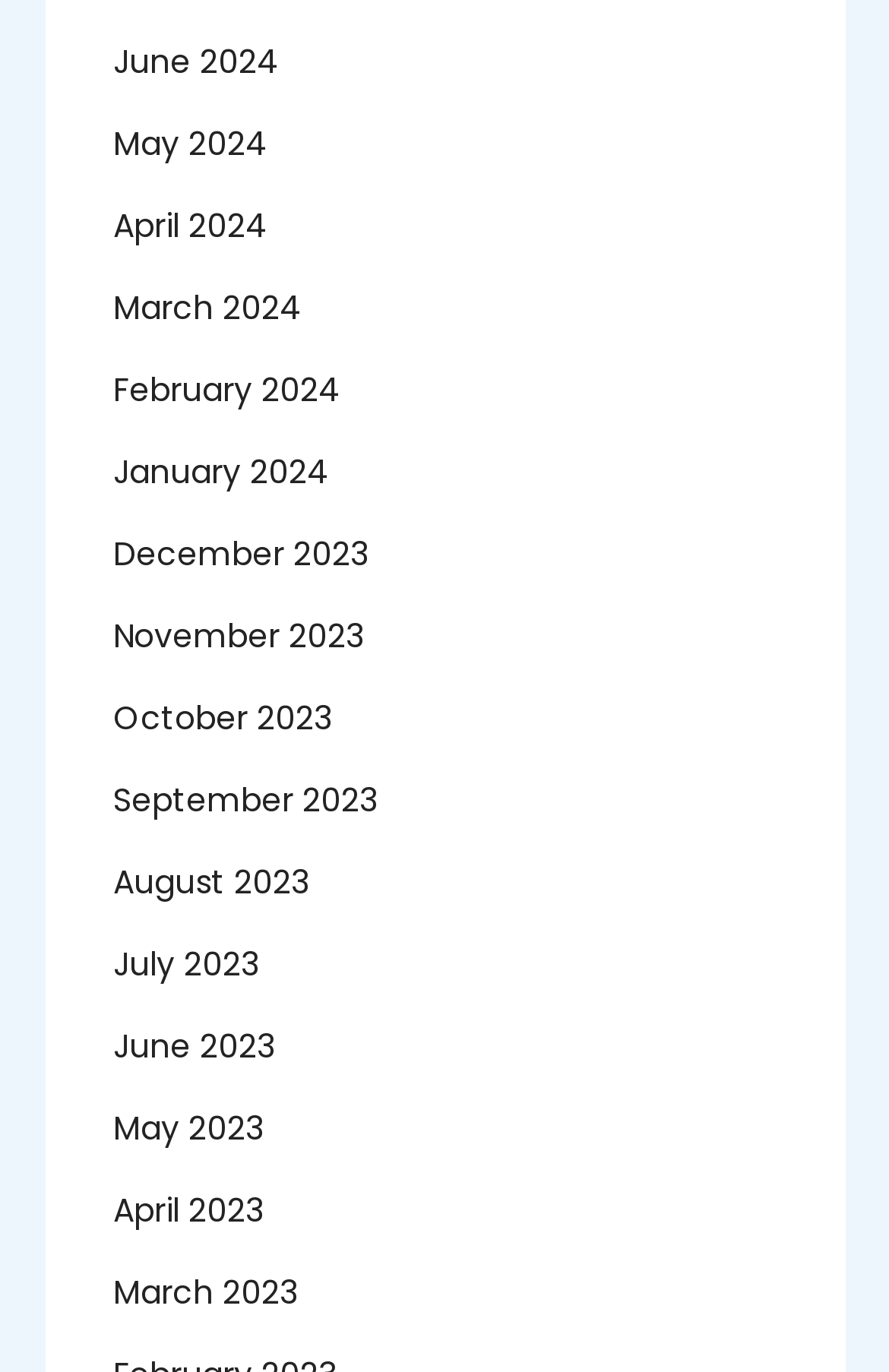Please answer the following question using a single word or phrase: 
What is the earliest date on the webpage?

March 2023